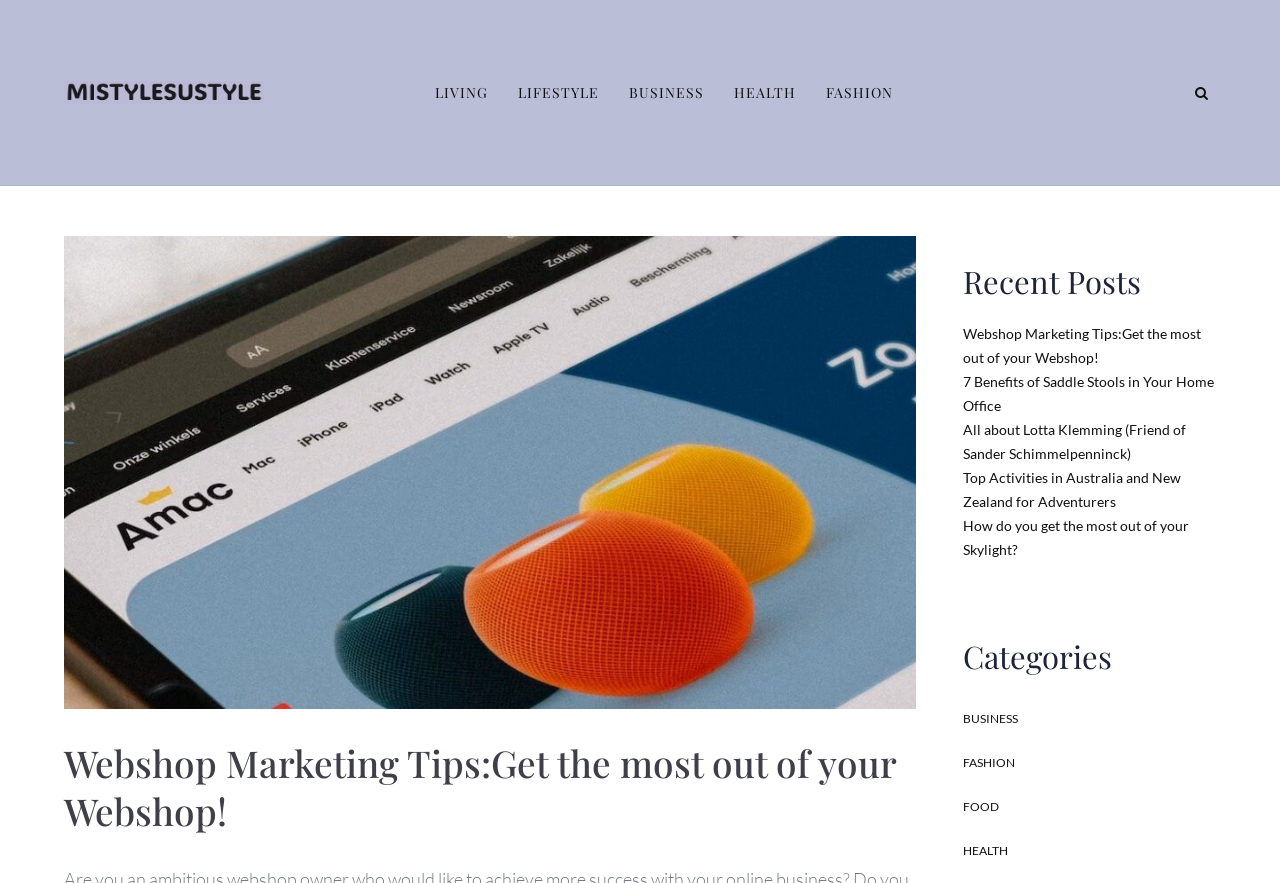Analyze the image and give a detailed response to the question:
What is the topic of the first recent post?

The first recent post is listed under the 'Recent Posts' heading, and its title is 'Webshop Marketing Tips:Get the most out of your Webshop!'.